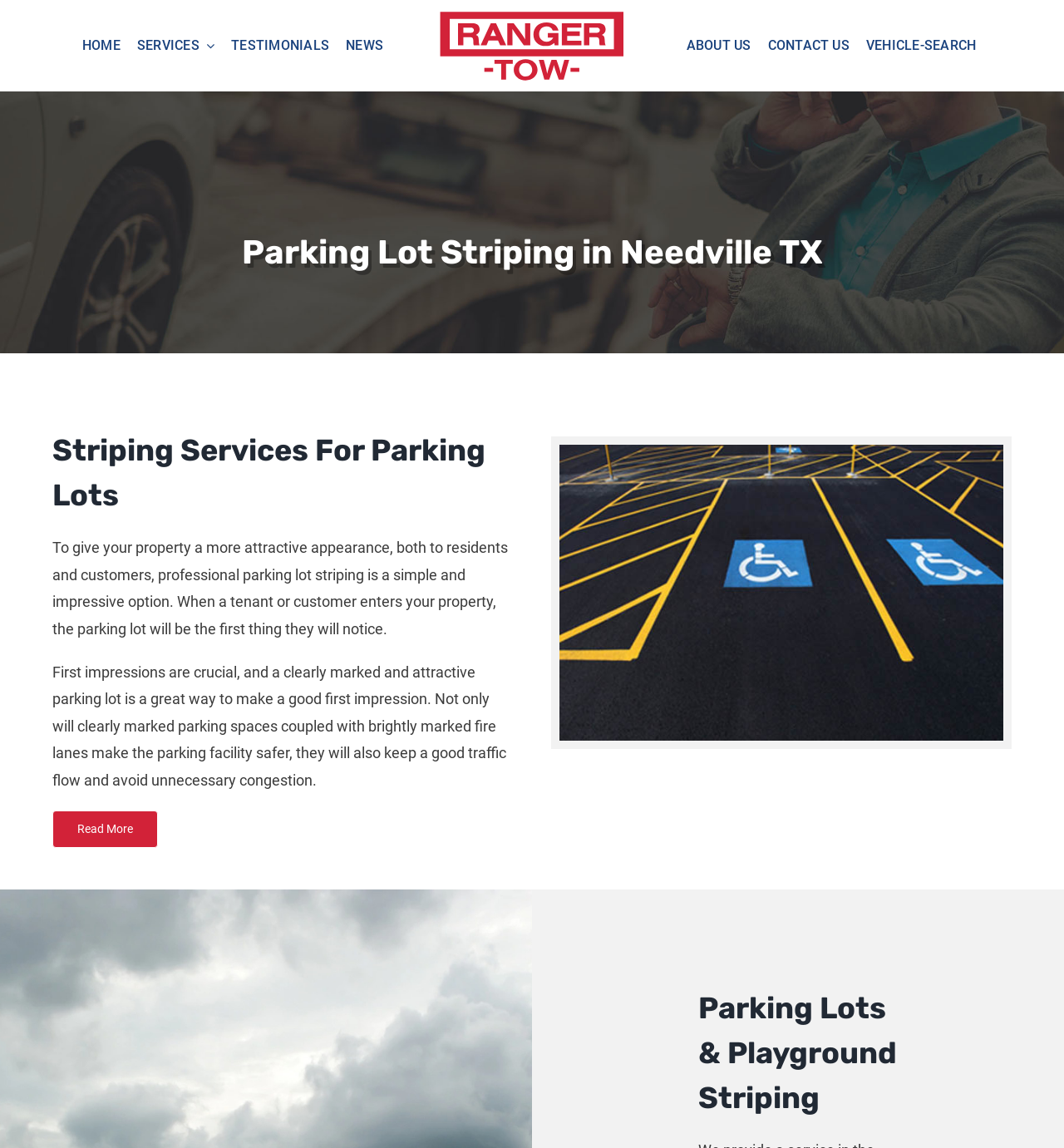What is the main service offered? Please answer the question using a single word or phrase based on the image.

Parking lot striping